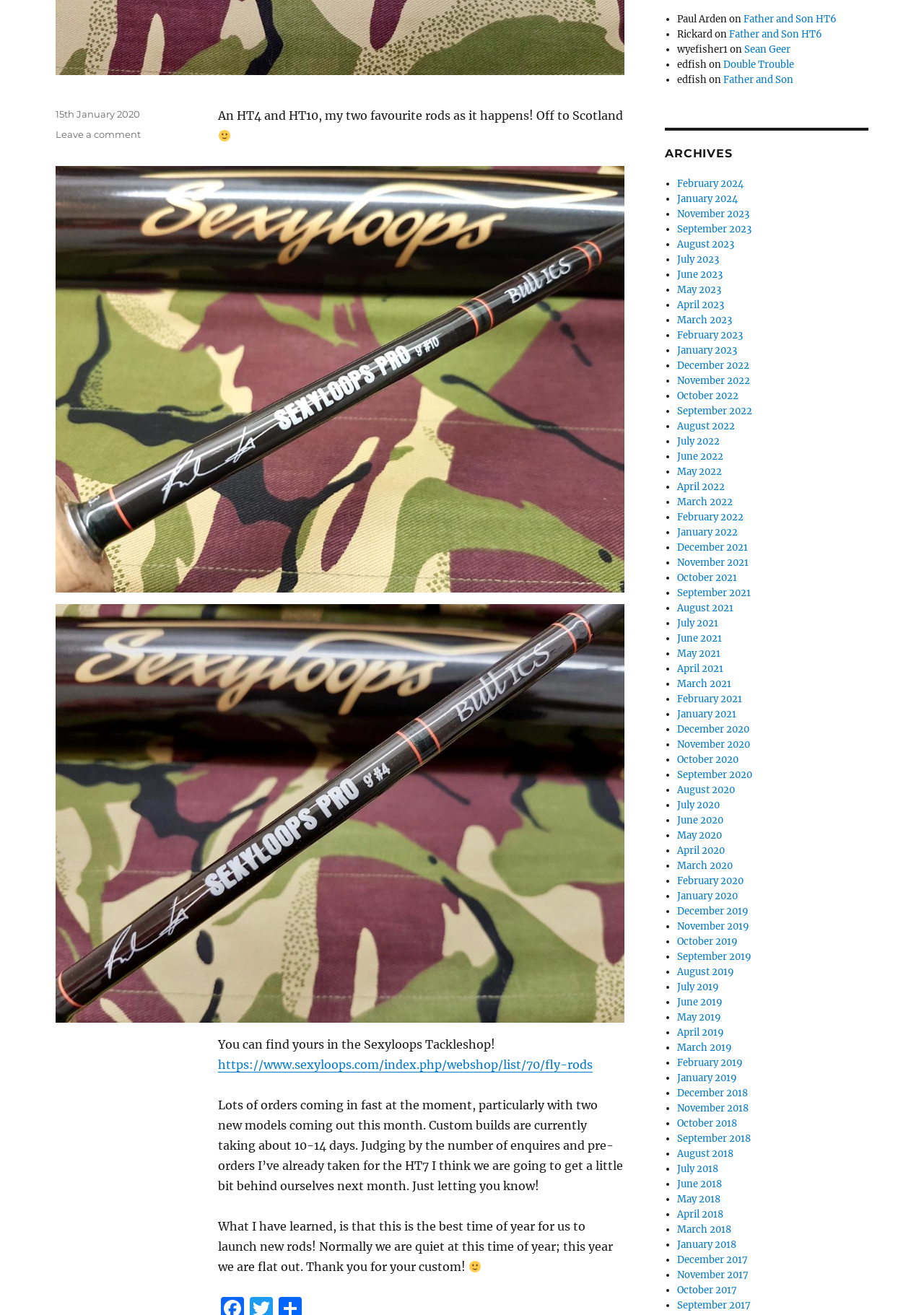Determine the bounding box coordinates for the UI element with the following description: "https://www.sexyloops.com/index.php/webshop/list/70/fly-rods". The coordinates should be four float numbers between 0 and 1, represented as [left, top, right, bottom].

[0.236, 0.804, 0.642, 0.815]